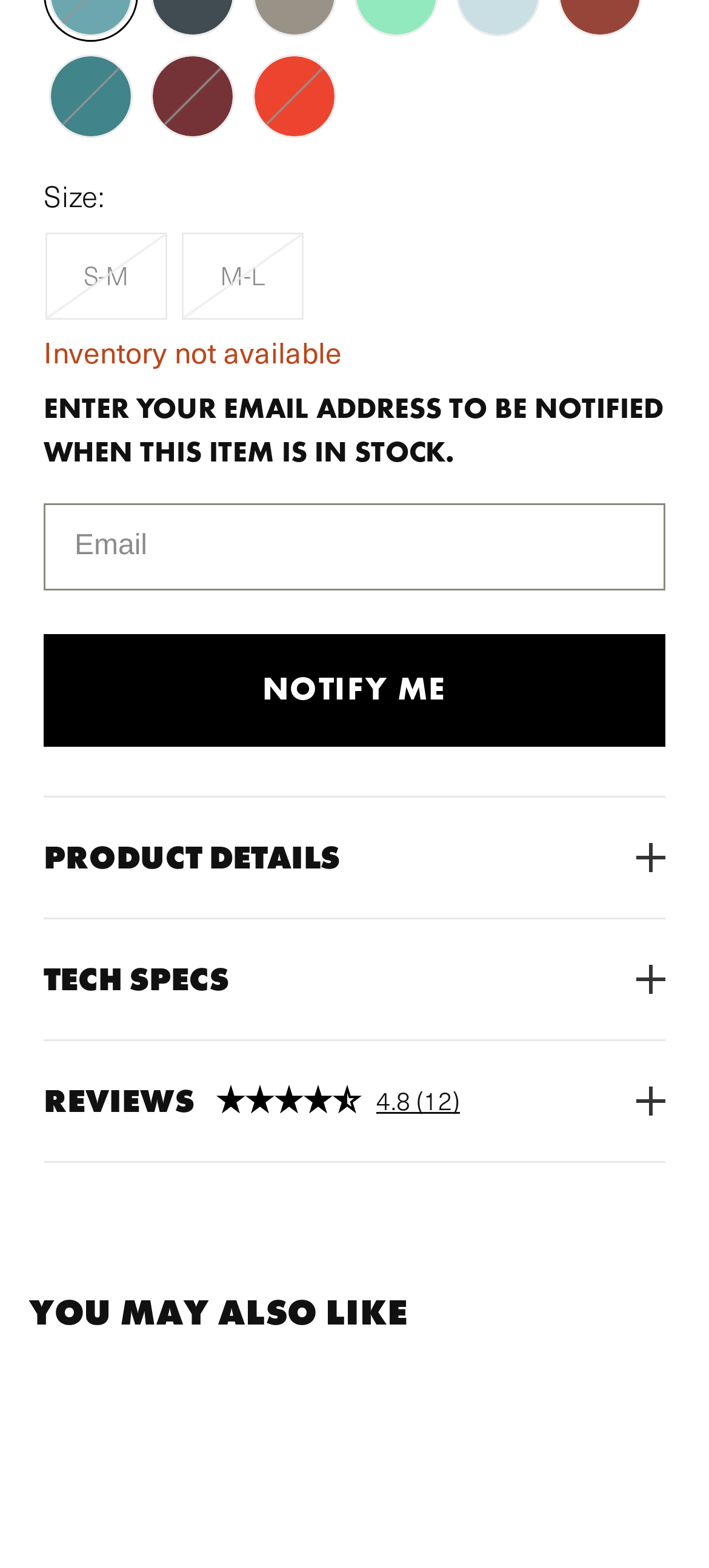Determine the bounding box coordinates for the clickable element required to fulfill the instruction: "Sign in to save your estimate". Provide the coordinates as four float numbers between 0 and 1, i.e., [left, top, right, bottom].

None